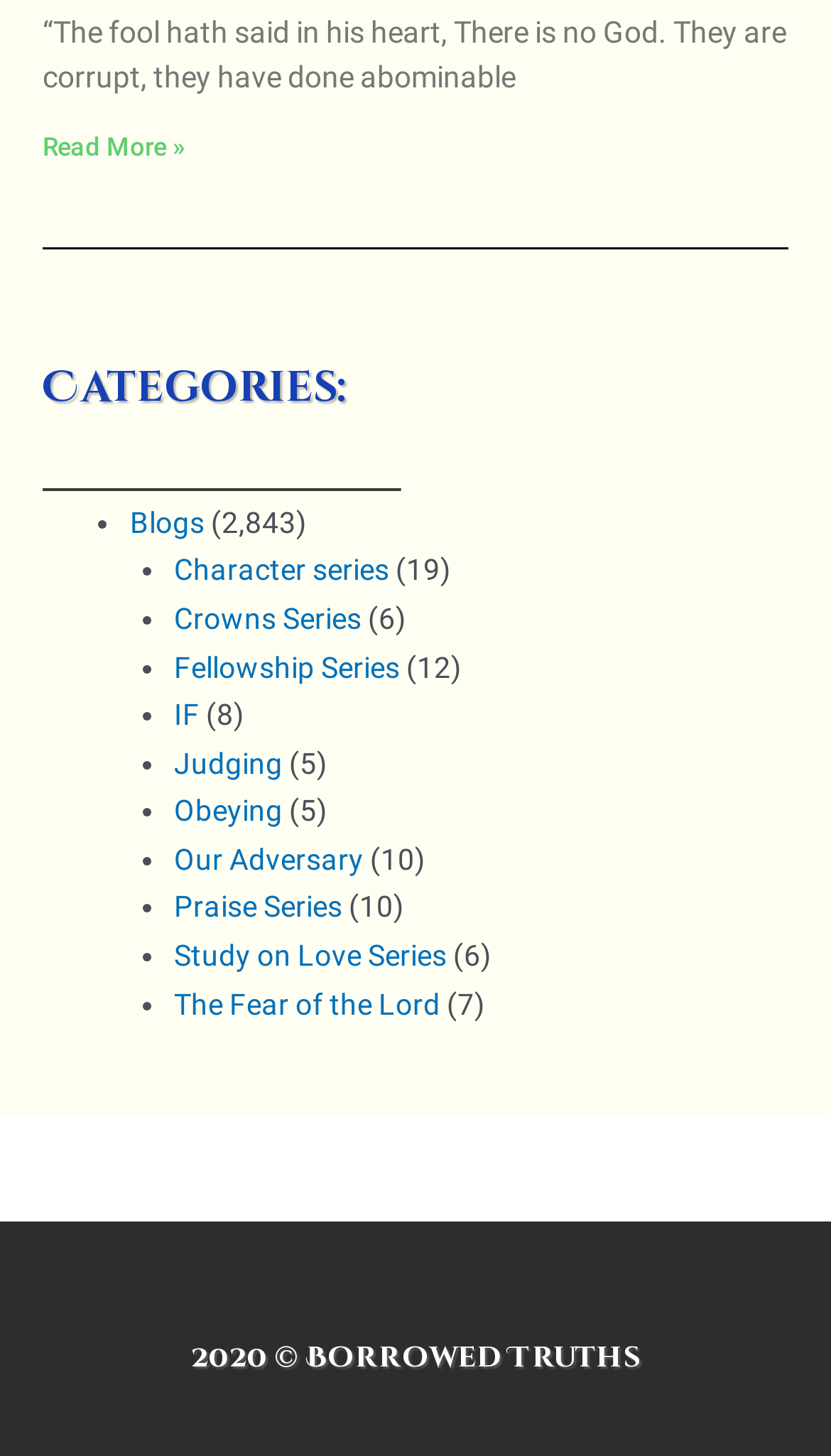Please specify the bounding box coordinates of the clickable region necessary for completing the following instruction: "Go to Blogs". The coordinates must consist of four float numbers between 0 and 1, i.e., [left, top, right, bottom].

[0.156, 0.347, 0.246, 0.37]